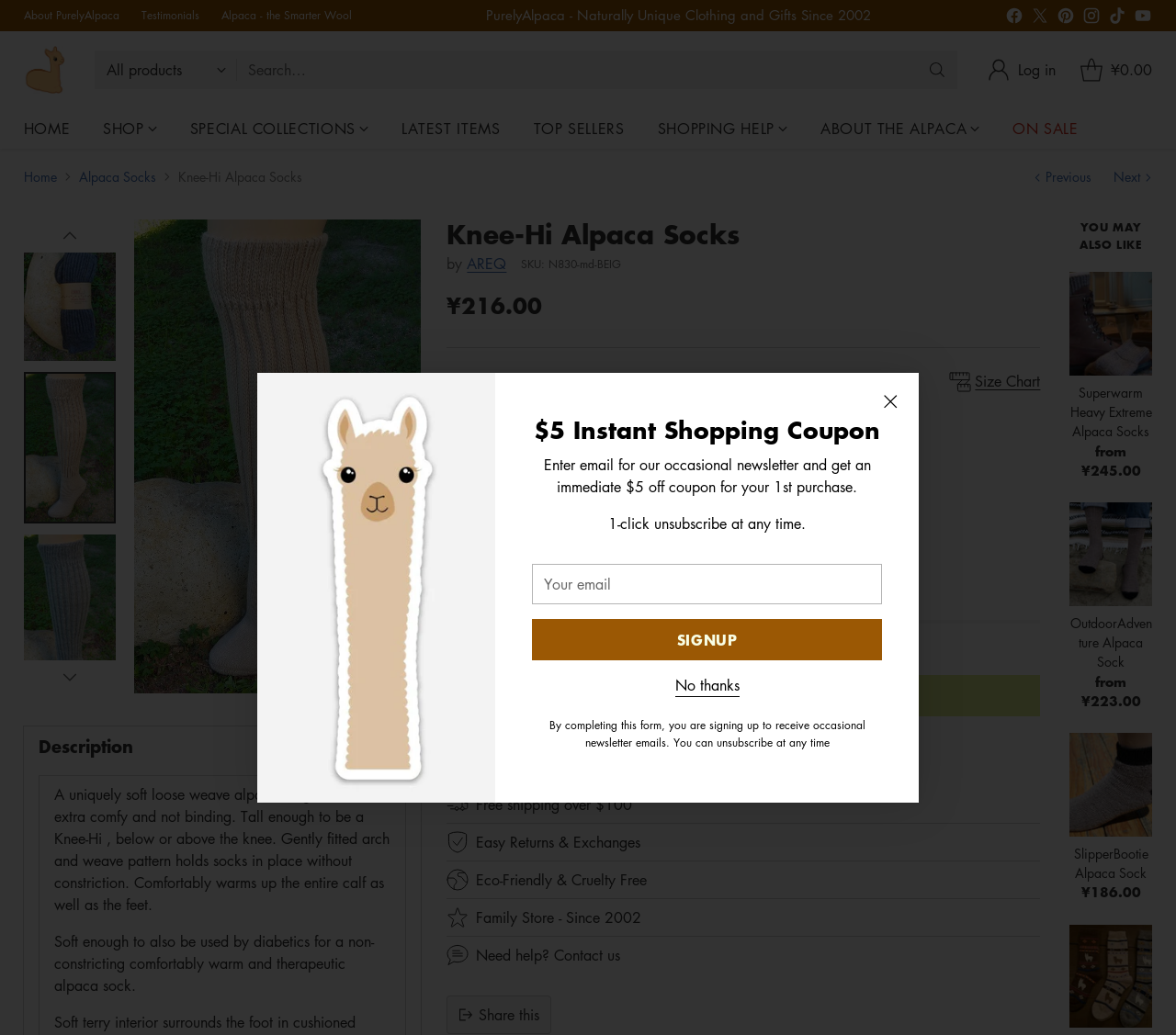Determine the bounding box coordinates of the element that should be clicked to execute the following command: "Open search modal".

[0.201, 0.05, 0.814, 0.085]